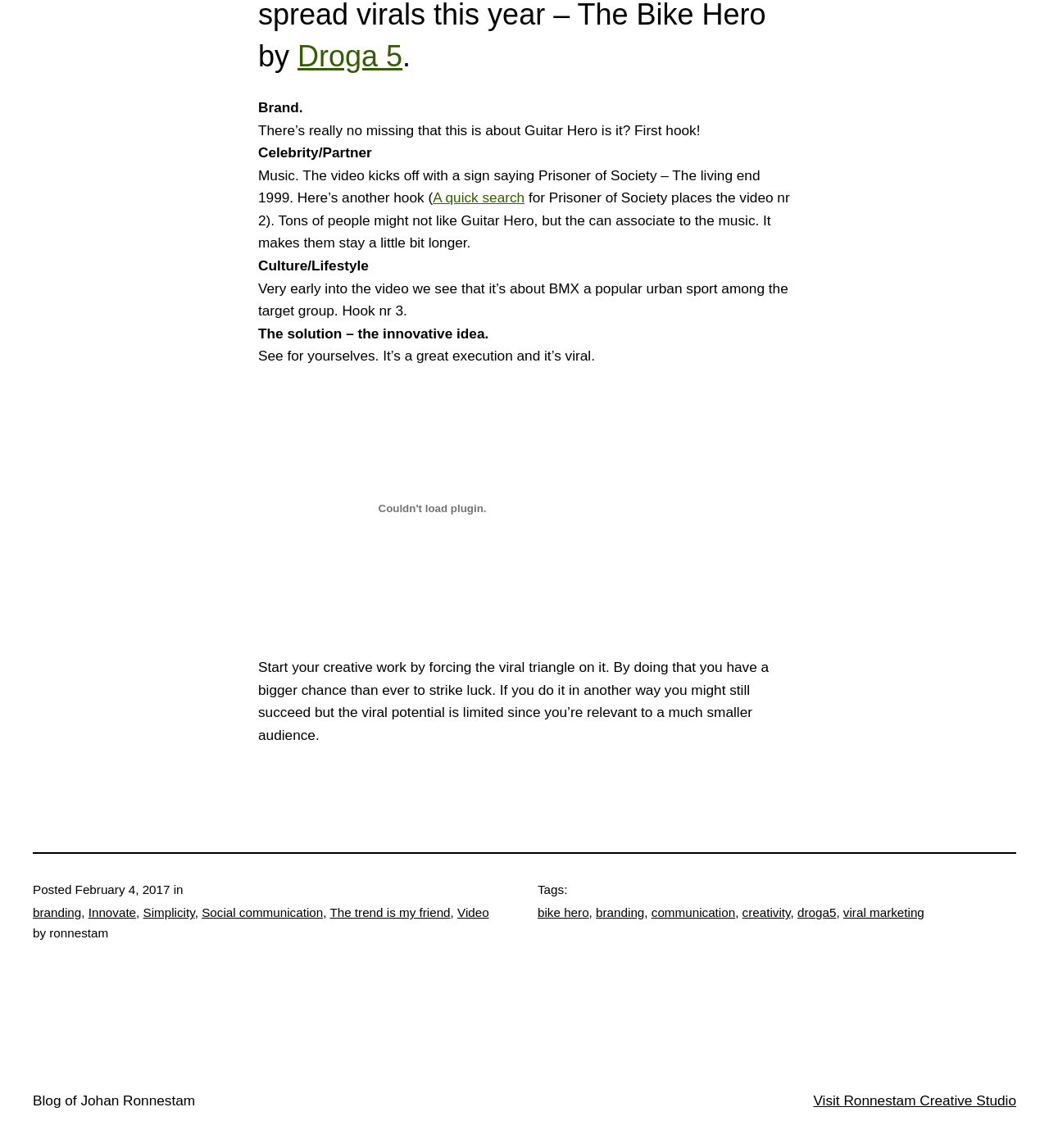What is the topic of the article?
Please provide a detailed answer to the question.

The topic of the article appears to be viral marketing, as evidenced by the text 'viral triangle' and 'viral marketing' mentioned in the article. The article also discusses the concept of creating viral content and its potential impact on a brand's success.